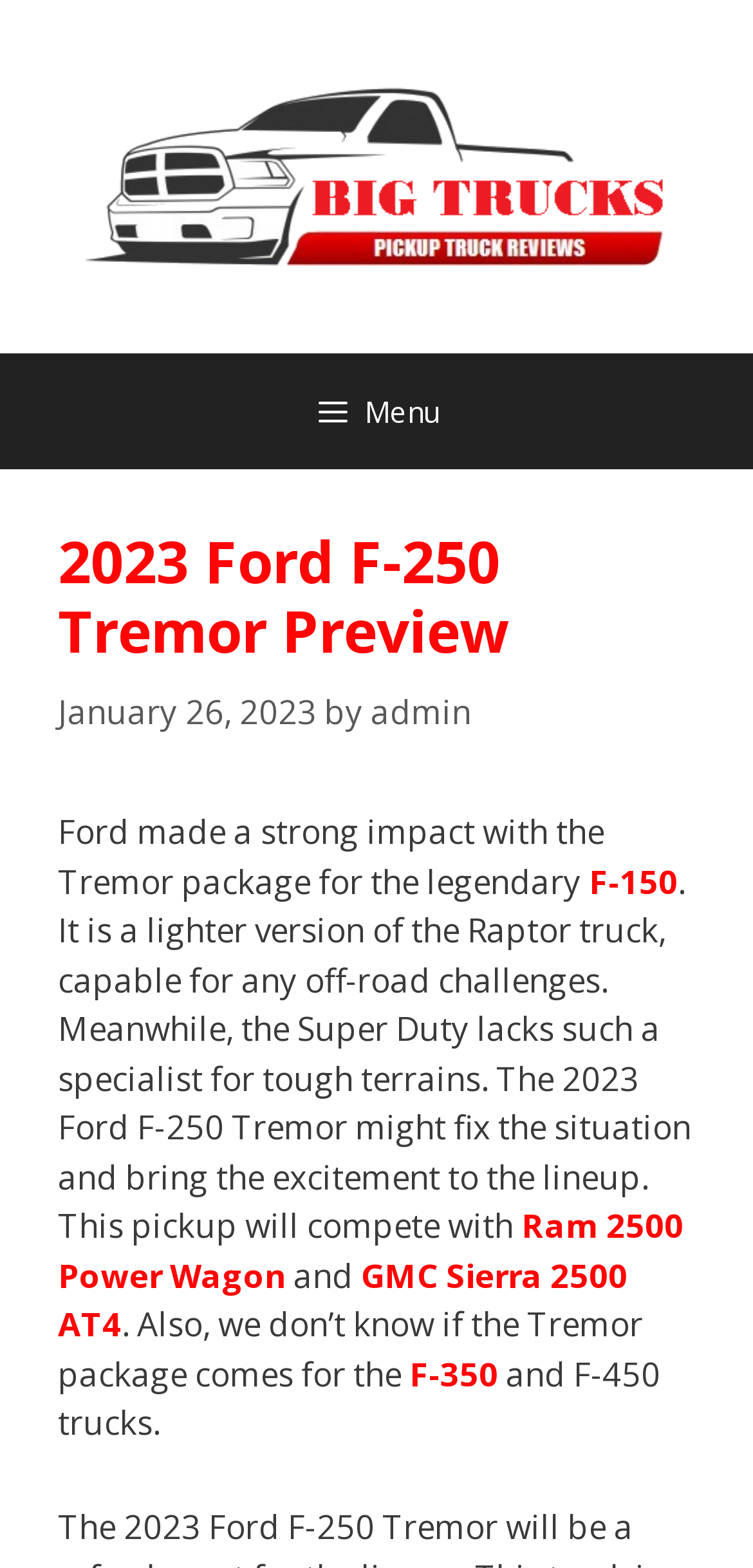Using the element description alt="Big Pickup Trucks", predict the bounding box coordinates for the UI element. Provide the coordinates in (top-left x, top-left y, bottom-right x, bottom-right y) format with values ranging from 0 to 1.

[0.103, 0.096, 0.897, 0.125]